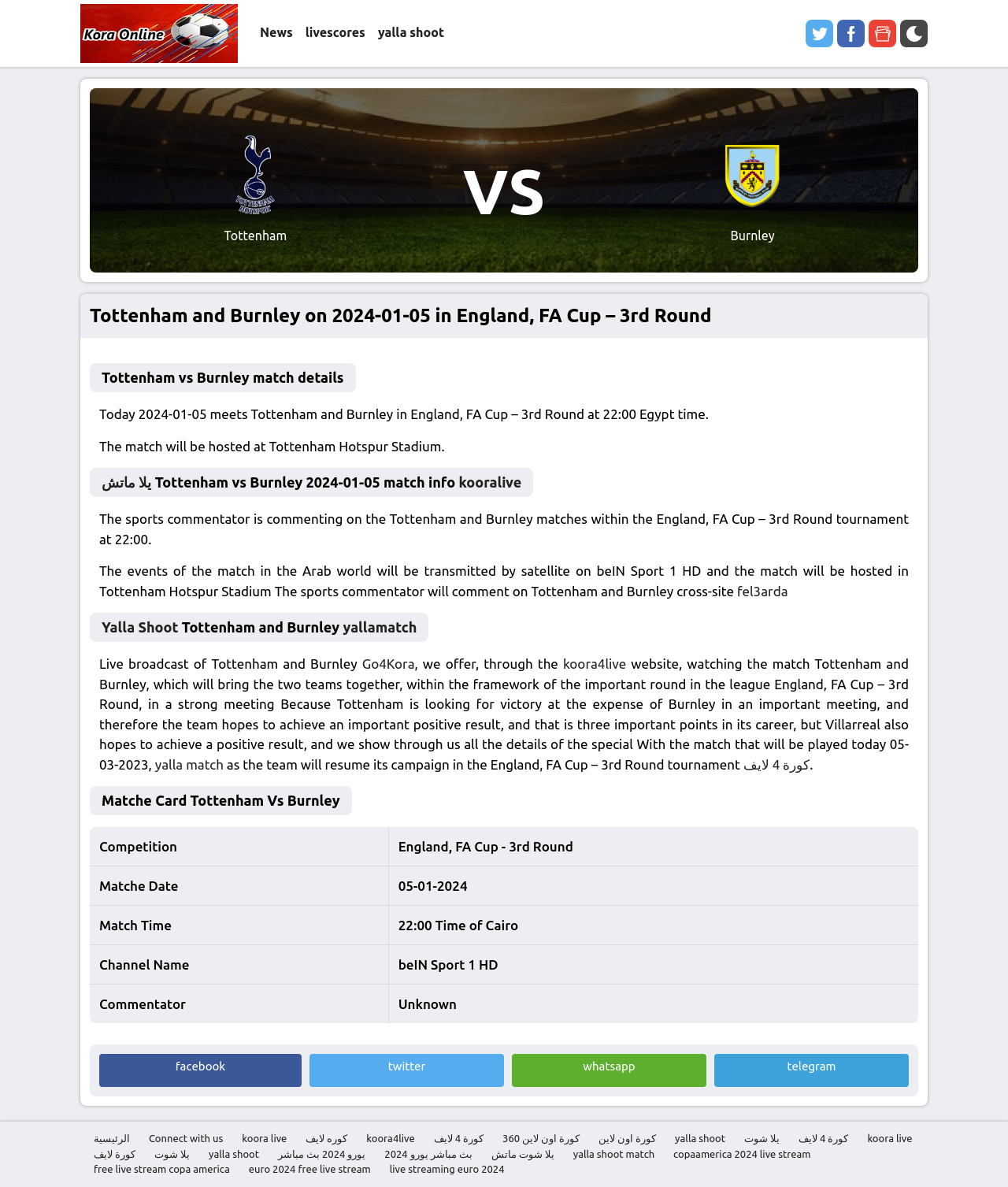Extract the main headline from the webpage and generate its text.

Tottenham and Burnley on 2024-01-05 in England, FA Cup – 3rd Round